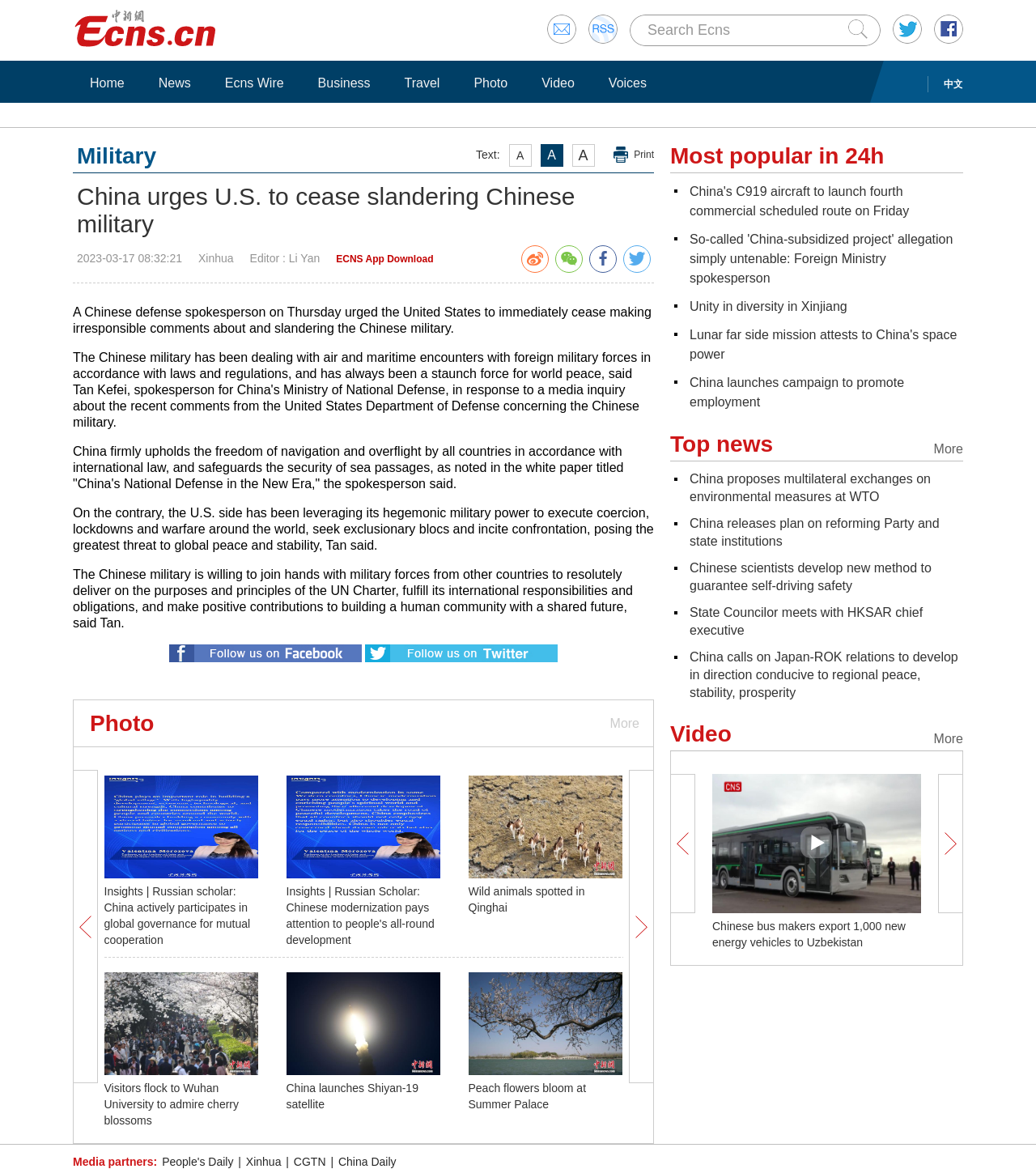What is the date of the news article?
Craft a detailed and extensive response to the question.

I found the date of the news article by looking at the StaticText element with the content '2023-03-17 08:32:21' which is located at the top of the webpage.